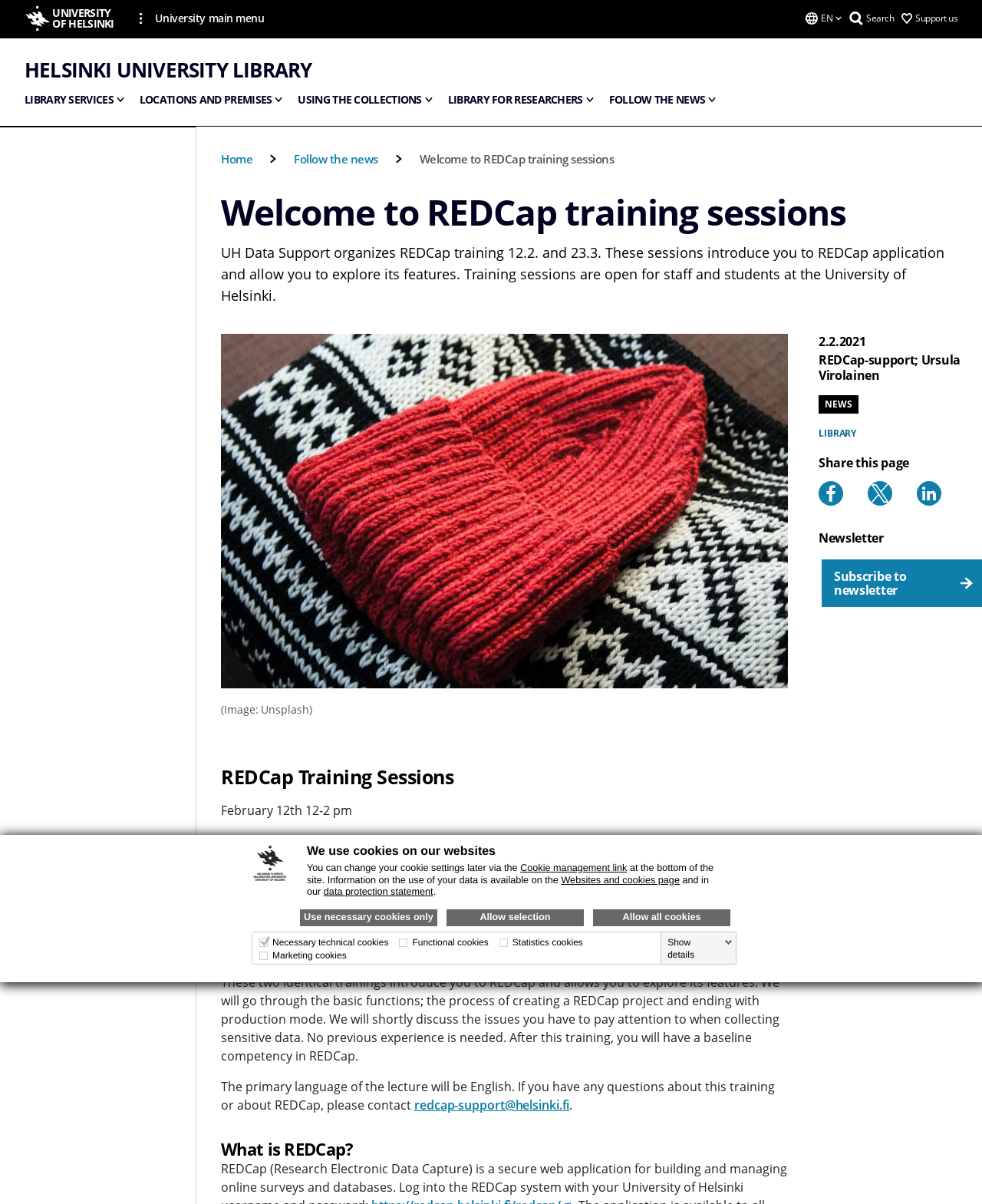What is the primary language of the lecture?
Please provide a single word or phrase as your answer based on the screenshot.

English